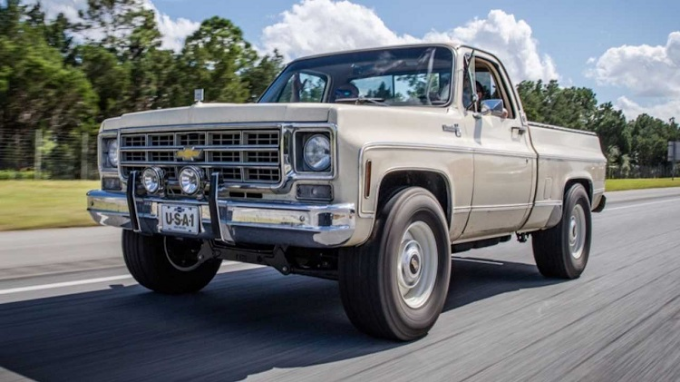Describe every important feature and element in the image comprehensively.

The image showcases a classic Chevrolet pickup truck, known as the "Square Body," which is celebrated for its iconic design and robust performance. Painted in a light cream color, the truck features a distinctive front grille with a prominent Chevrolet emblem, reflecting its vintage appeal. This model is characterized by its strong lines, spacious bed, and a slightly raised suspension that gives it an aggressive stance on the road.

As the truck drives along a sunny highway, the scenery reveals lush greenery and a bright blue sky dotted with fluffy clouds, suggesting a perfect day for a drive. The truck's exterior shines under the sunlight, highlighting its well-maintained condition, while the chrome accents on the bumper and fog lights add a touch of elegance to its rugged aesthetic. This image captures the essence of classic American automotive design, representing nostalgia and a connection to the past, making it a fitting subject in discussions about the potential revival of such models in modern iterations.